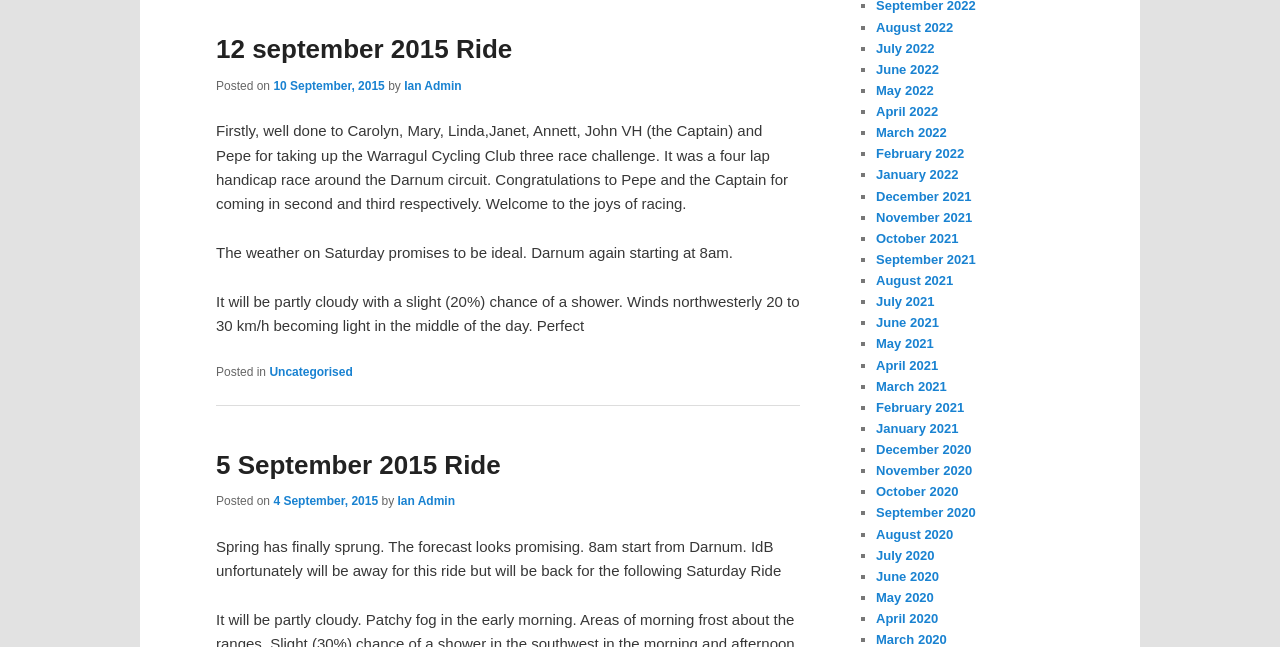Please examine the image and answer the question with a detailed explanation:
How many rides are mentioned on the webpage?

There are three rides mentioned on the webpage, which are '12 september 2015 Ride', '5 September 2015 Ride', and another ride mentioned in the text 'Spring has finally sprung. The forecast looks promising. 8am start from Darnum.'.